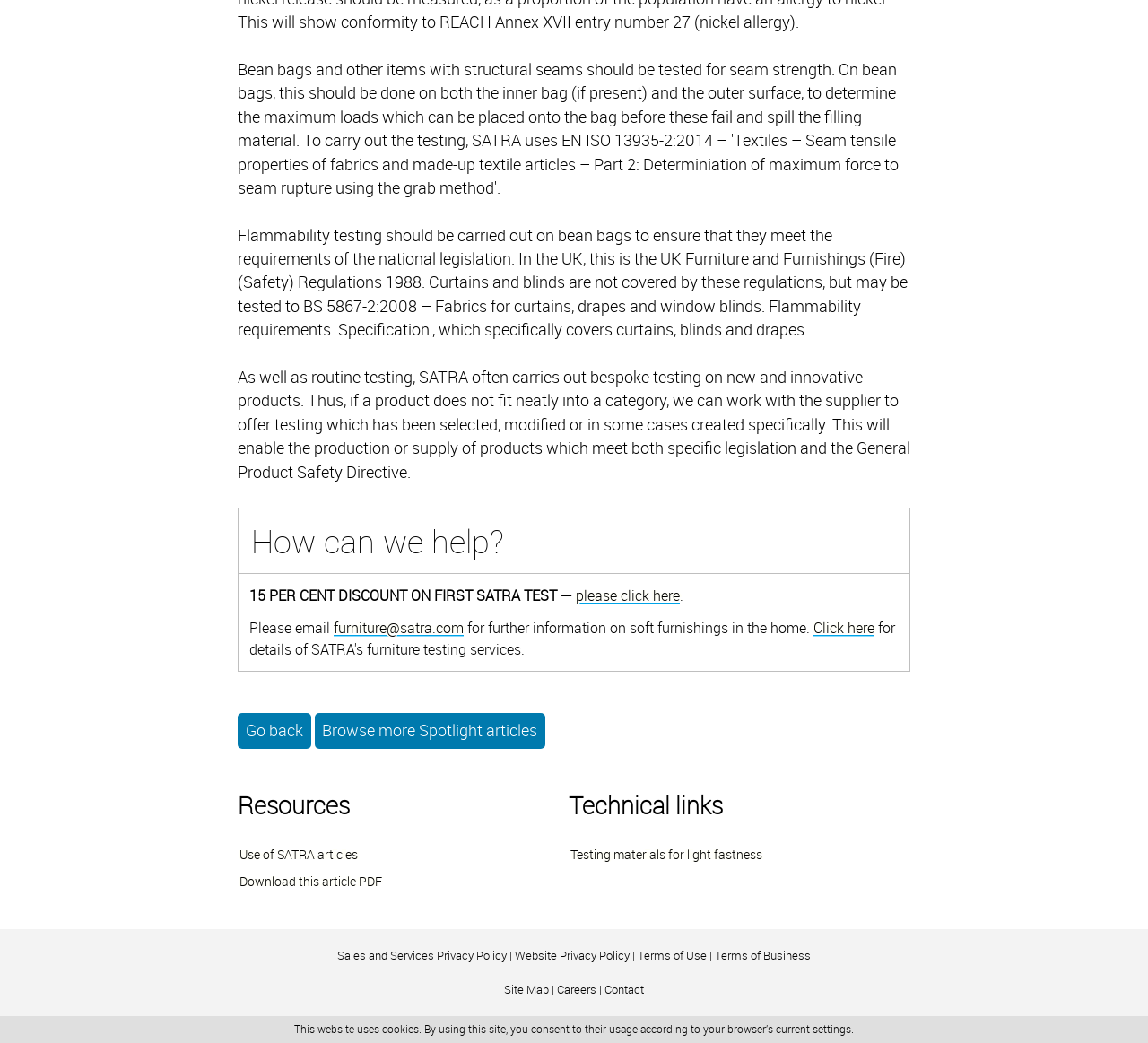Find and indicate the bounding box coordinates of the region you should select to follow the given instruction: "Browse more Spotlight articles".

[0.274, 0.683, 0.475, 0.718]